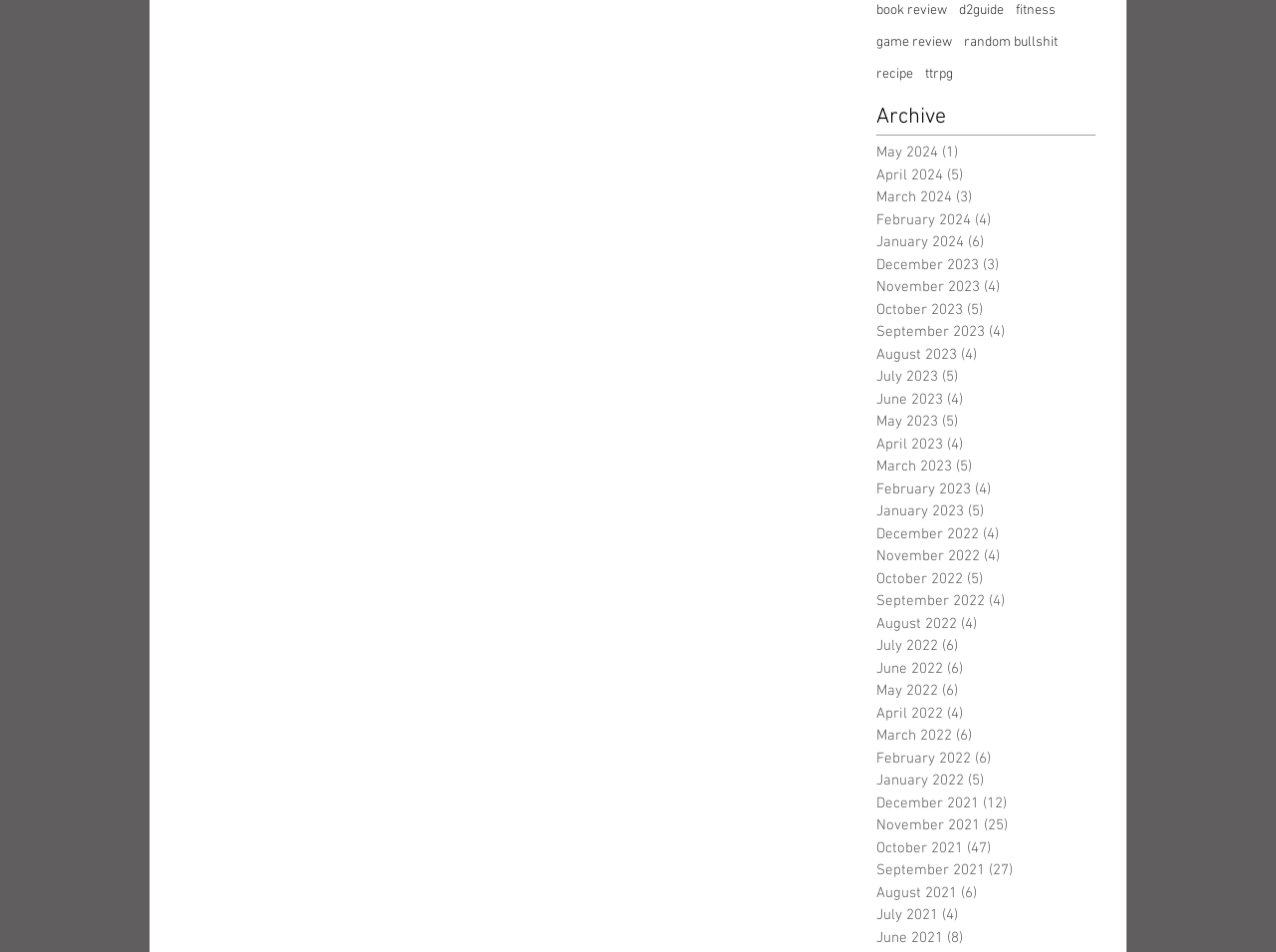From the webpage screenshot, identify the region described by book review. Provide the bounding box coordinates as (top-left x, top-left y, bottom-right x, bottom-right y), with each value being a floating point number between 0 and 1.

[0.687, 0.001, 0.742, 0.022]